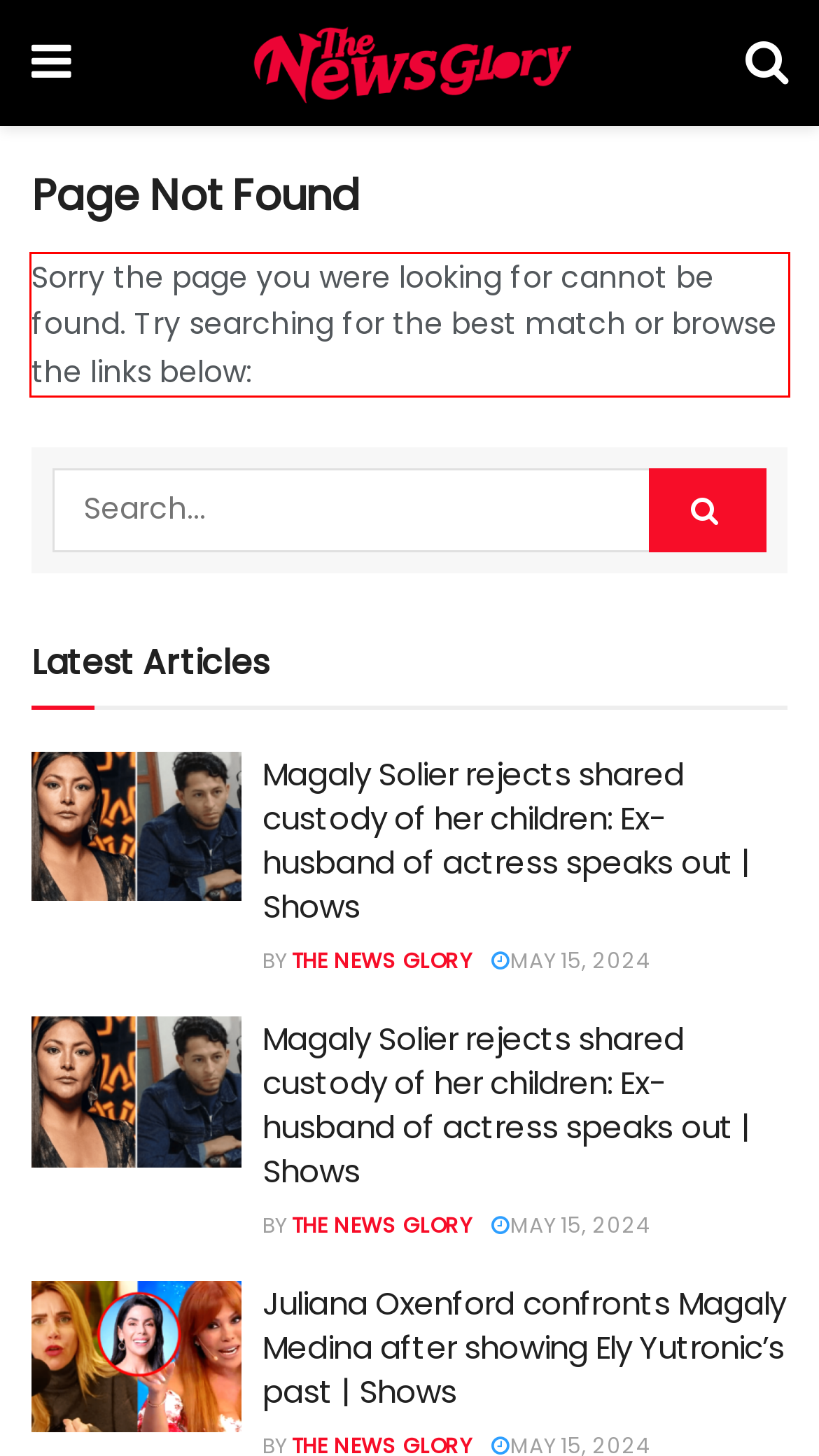View the screenshot of the webpage and identify the UI element surrounded by a red bounding box. Extract the text contained within this red bounding box.

Sorry the page you were looking for cannot be found. Try searching for the best match or browse the links below: